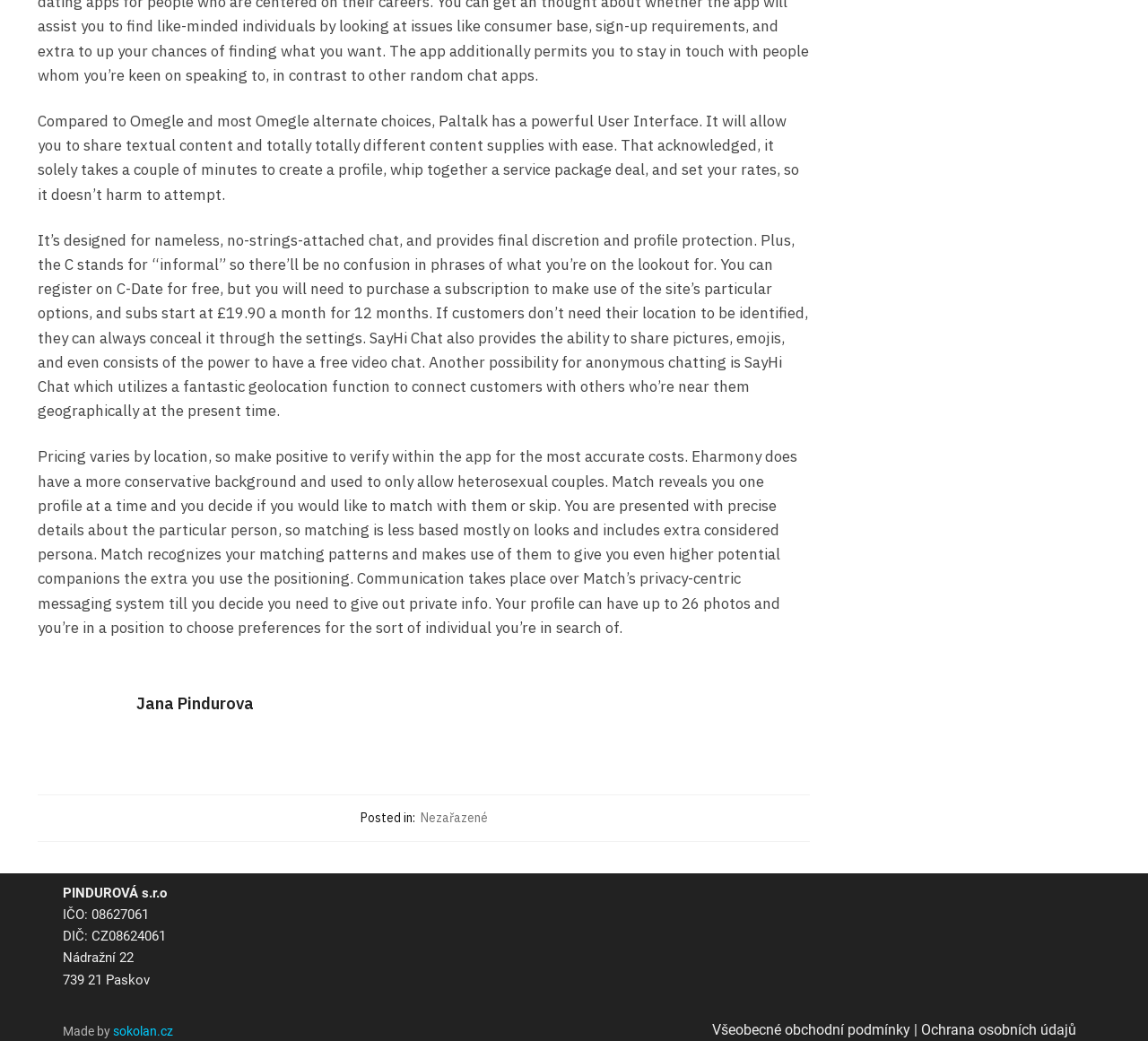Please provide a comprehensive answer to the question below using the information from the image: What is the address of the company PINDUROVÁ s.r.o?

I found the company address by looking at the bottom of the page, where the contact information is usually located. The text 'Nádražní 22, 739 21 Paskov' is displayed, indicating the address of the company PINDUROVÁ s.r.o.